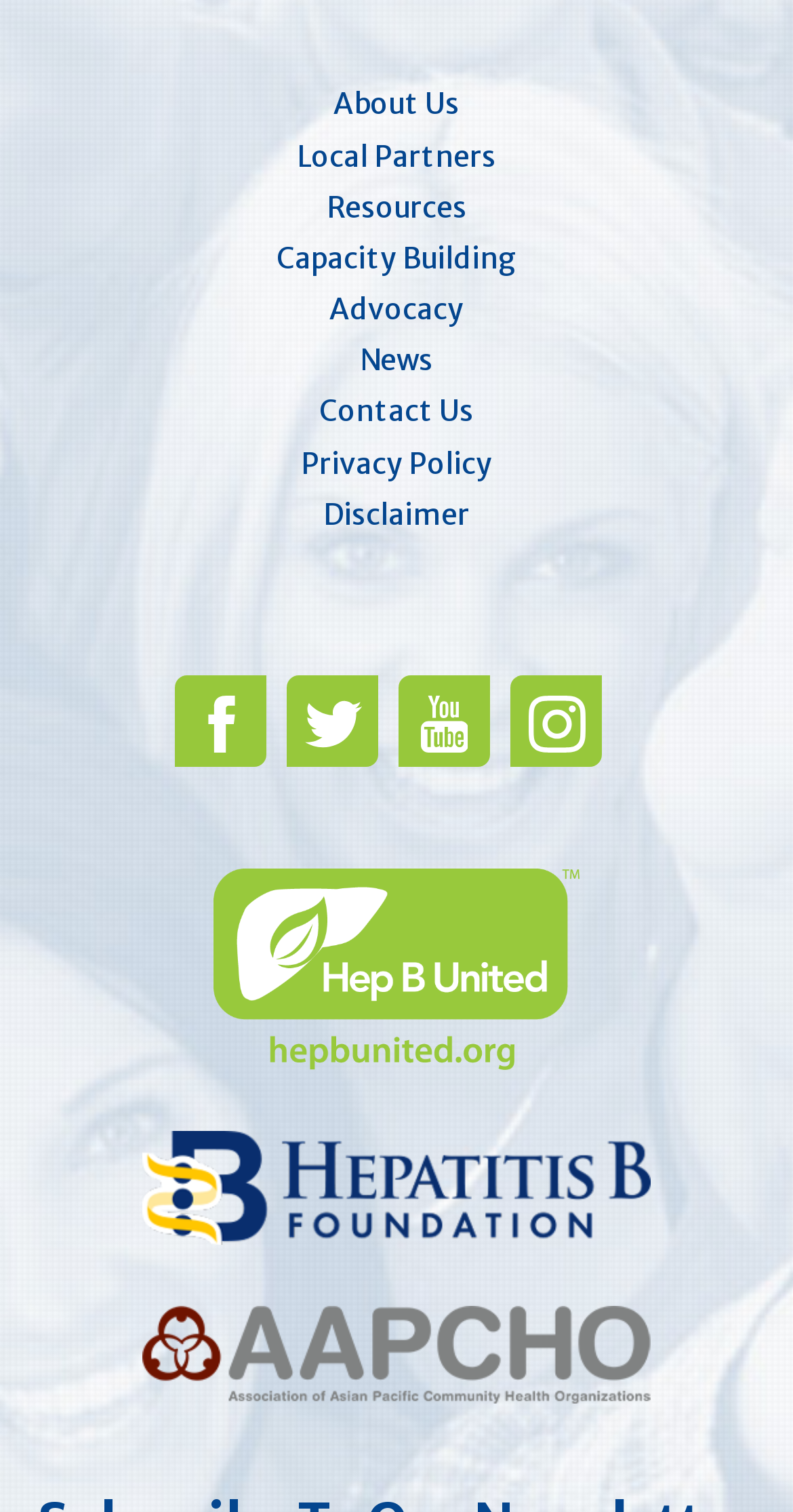Please find the bounding box coordinates of the clickable region needed to complete the following instruction: "Learn about Hep B United". The bounding box coordinates must consist of four float numbers between 0 and 1, i.e., [left, top, right, bottom].

[0.269, 0.575, 0.731, 0.708]